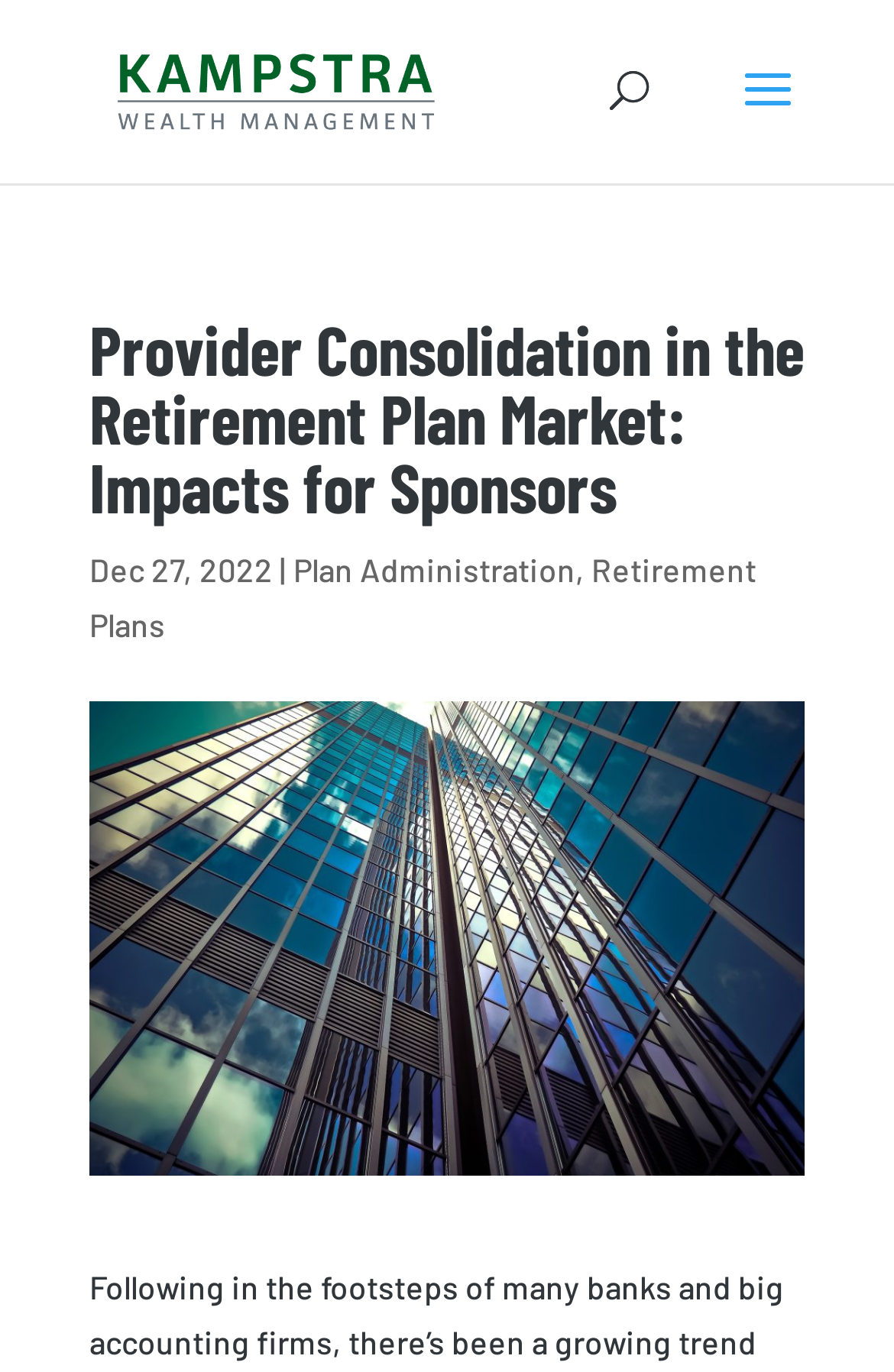Locate the bounding box of the UI element described by: "Plan Administration" in the given webpage screenshot.

[0.328, 0.401, 0.644, 0.429]